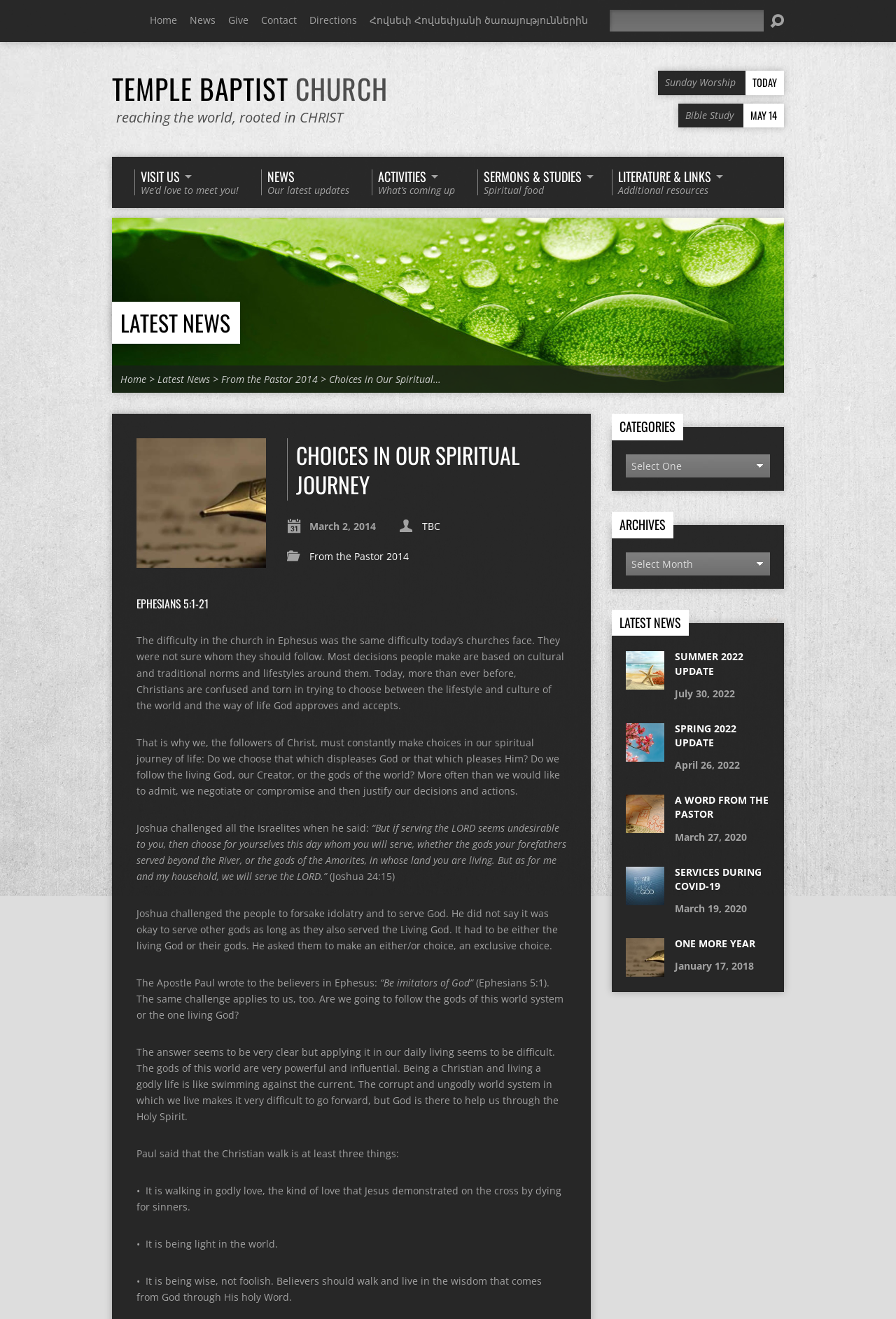Pinpoint the bounding box coordinates of the clickable element to carry out the following instruction: "click on Home."

[0.167, 0.01, 0.198, 0.02]